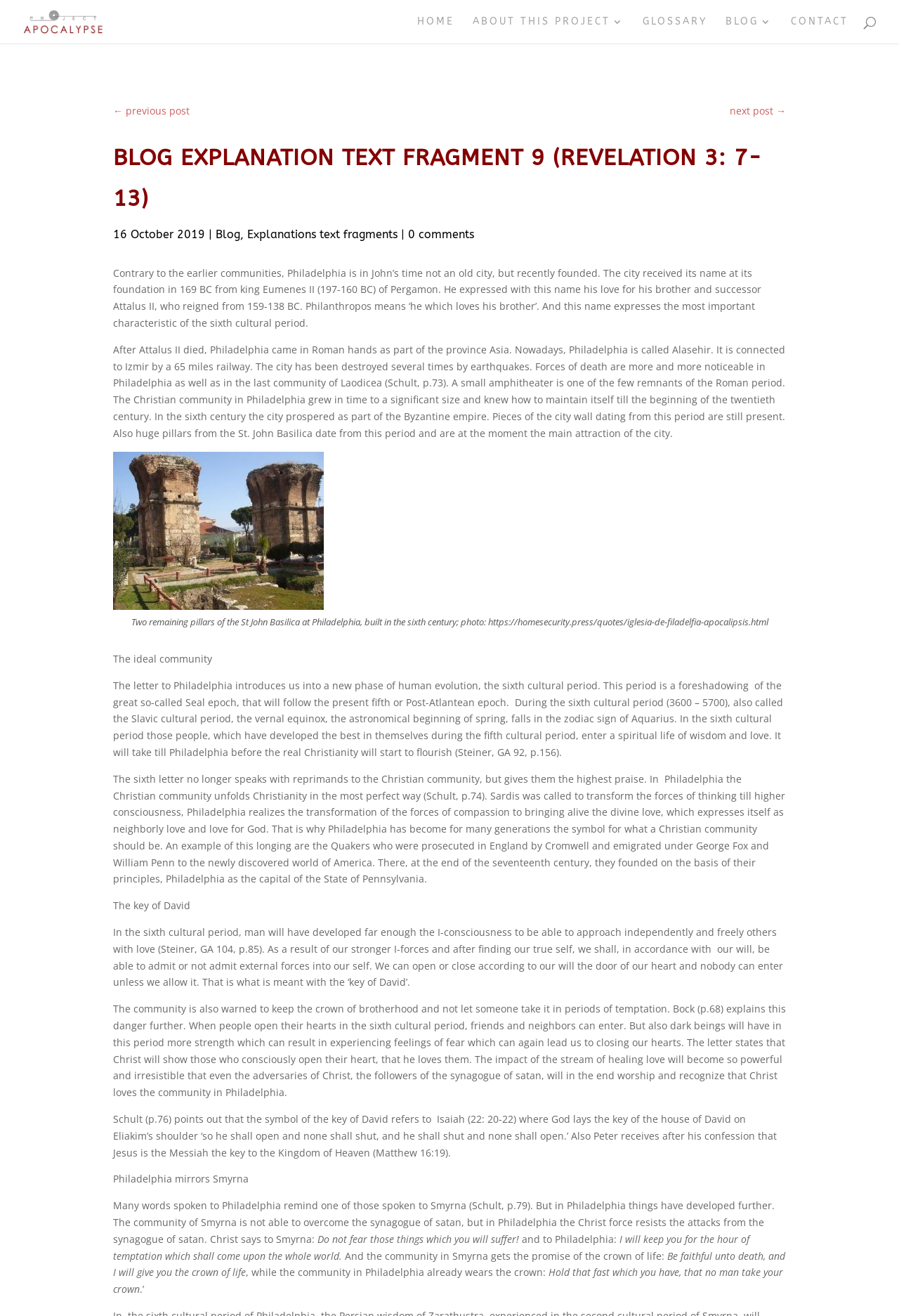Given the description of a UI element: "Explanations text fragments", identify the bounding box coordinates of the matching element in the webpage screenshot.

[0.275, 0.173, 0.442, 0.183]